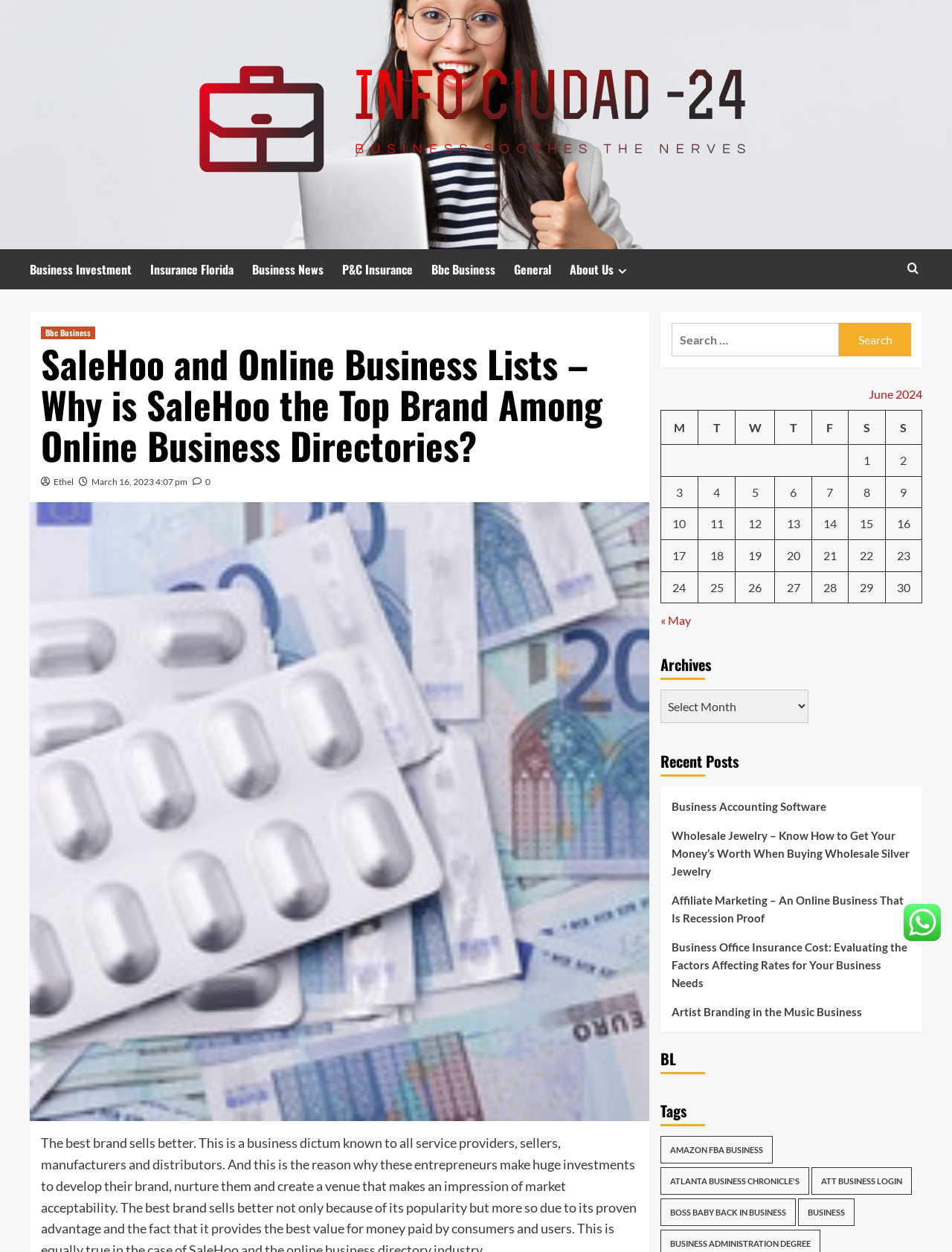Specify the bounding box coordinates of the element's region that should be clicked to achieve the following instruction: "View Bbc Business". The bounding box coordinates consist of four float numbers between 0 and 1, in the format [left, top, right, bottom].

[0.453, 0.199, 0.54, 0.231]